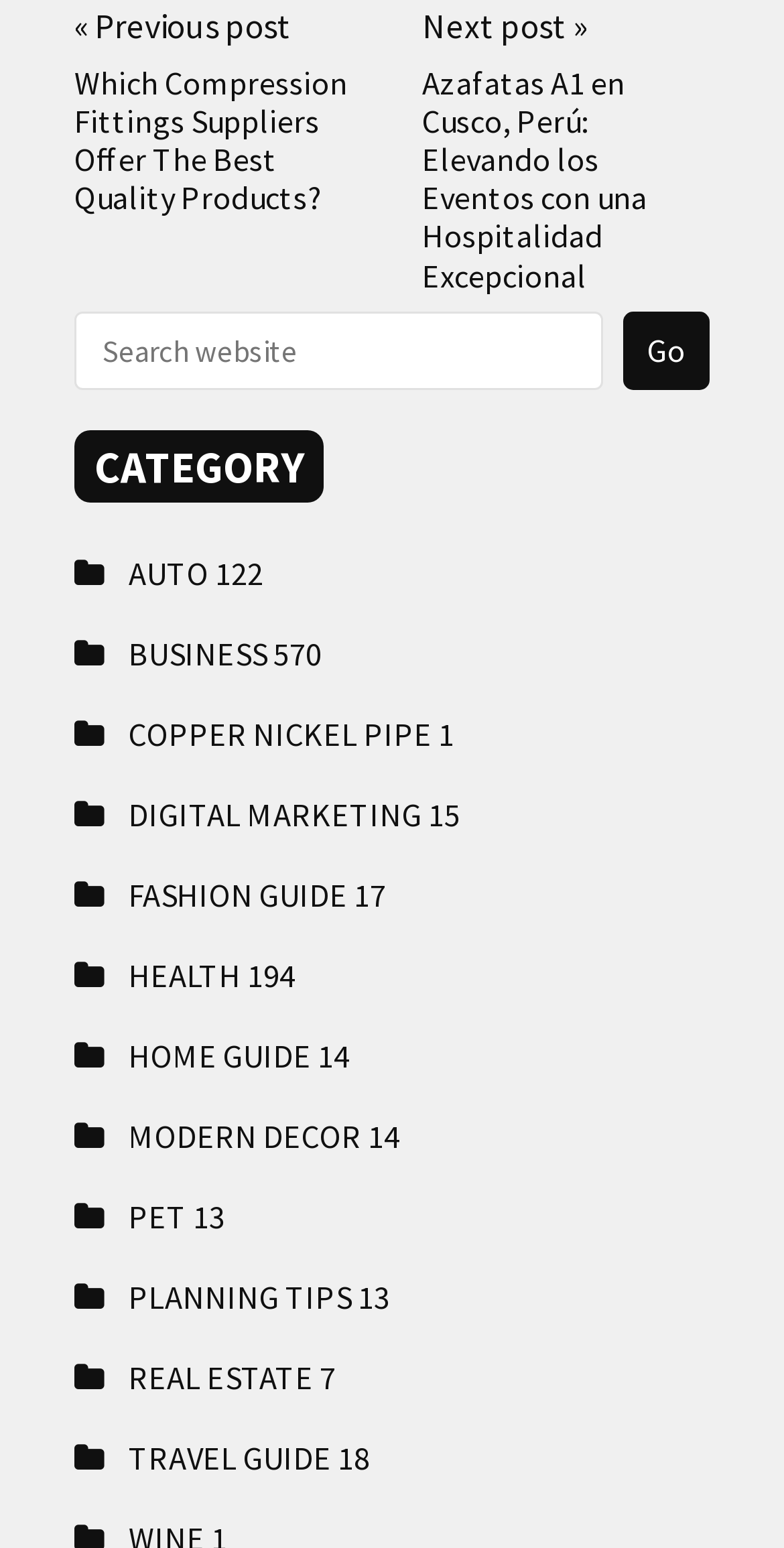Mark the bounding box of the element that matches the following description: "copper nickel pipe 1".

[0.095, 0.448, 0.905, 0.5]